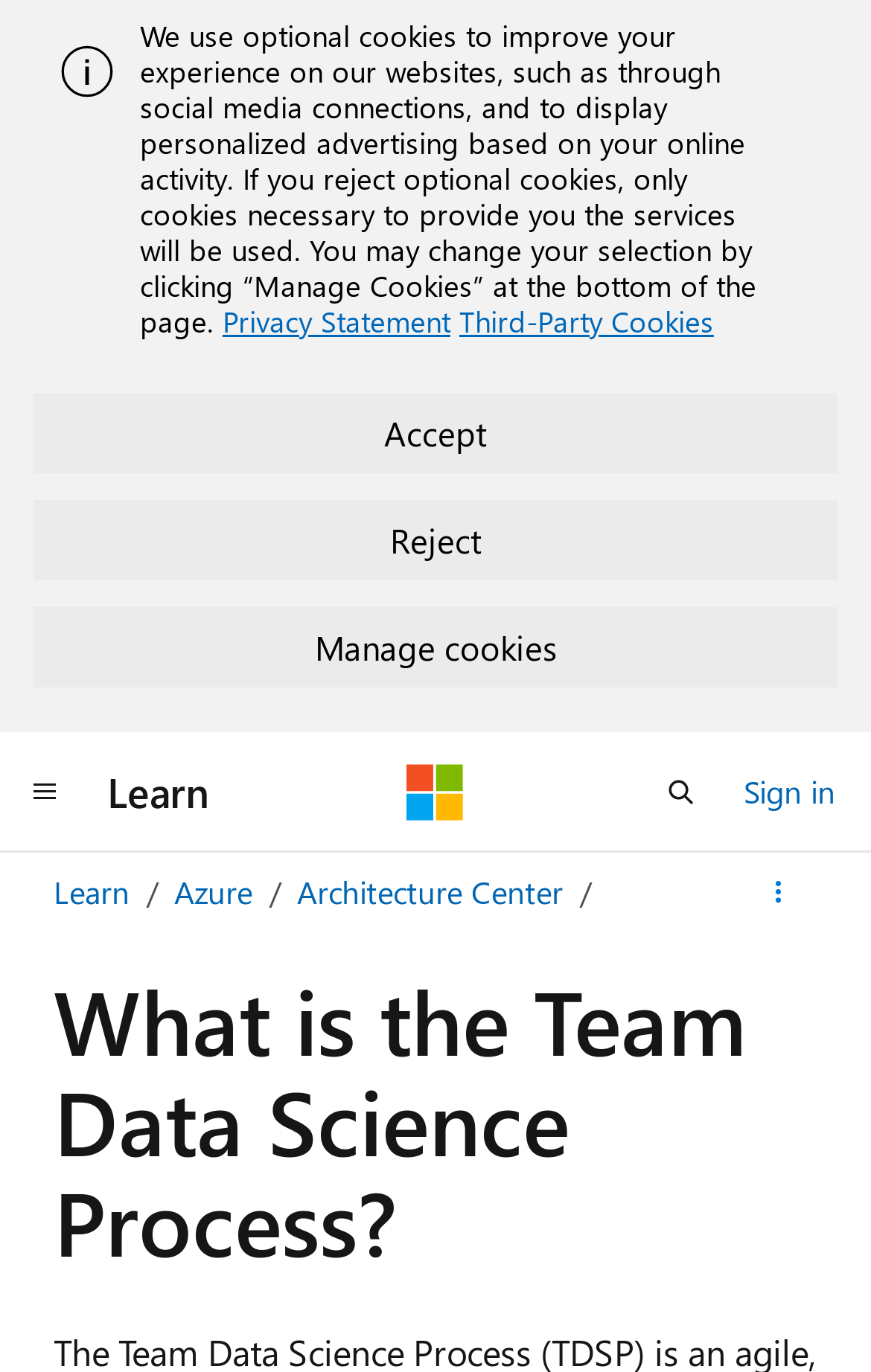Generate a comprehensive caption for the webpage you are viewing.

The webpage is about the Team Data Science Process, a methodology for delivering predictive analytics solutions and intelligent applications. At the top of the page, there is an alert section with an image on the left and a text description on the right, which informs users about the use of optional cookies and personalized advertising. Below this section, there are three buttons: "Accept", "Reject", and "Manage cookies", allowing users to manage their cookie preferences.

On the top-left corner, there is a button for global navigation, and next to it, there are links to "Learn" and "Microsoft". On the top-right corner, there is a button to open a search bar, and a link to "Sign in". 

Below the top navigation bar, there is a secondary navigation bar with links to "Learn", "Azure", and "Architecture Center". On the right side of this bar, there is a details section with a disclosure triangle, which can be expanded to reveal more actions.

The main content of the page starts with a heading "What is the Team Data Science Process?", which is centered at the top of the main content area.